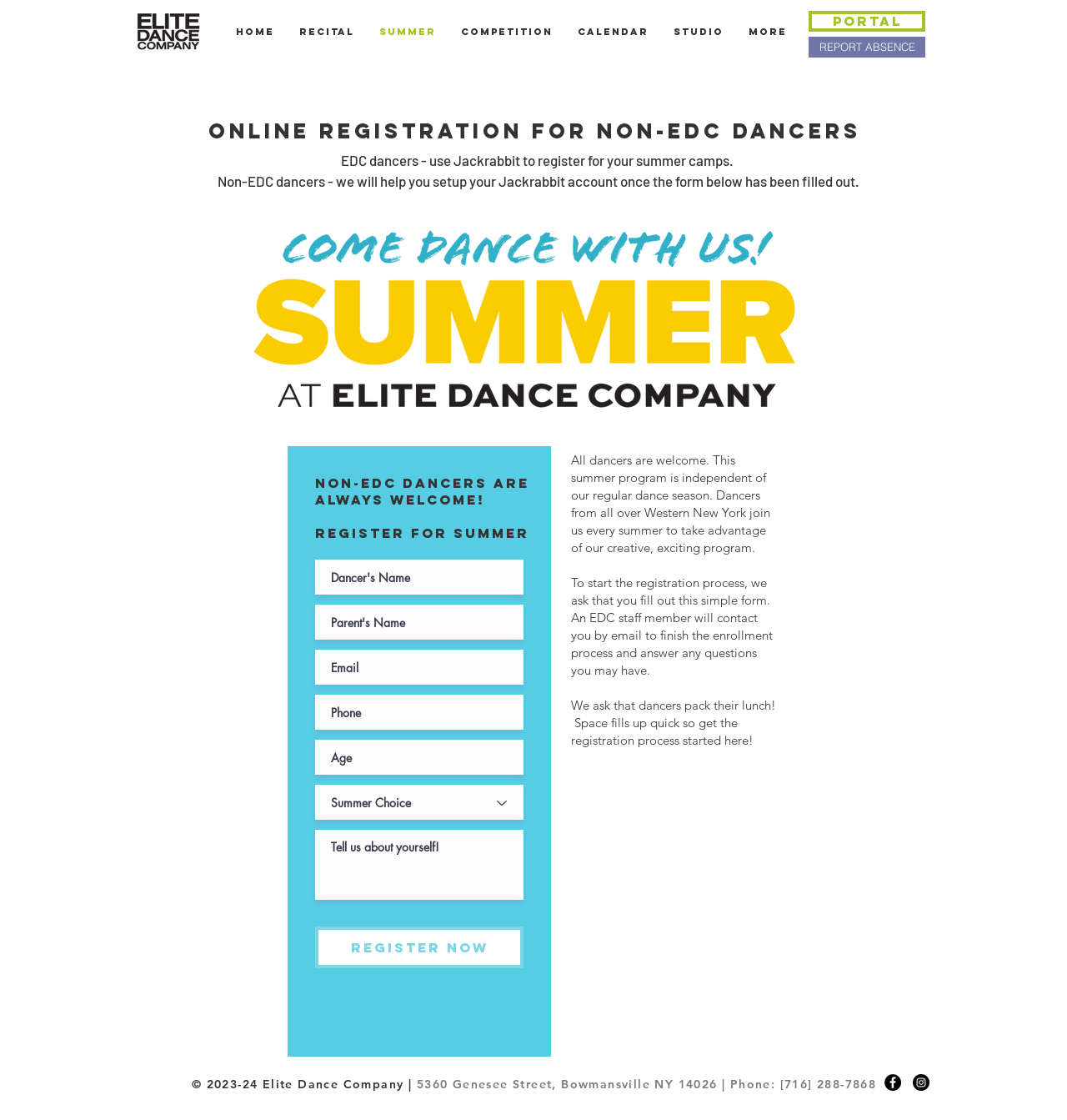Please look at the image and answer the question with a detailed explanation: What is the location of Elite Dance Company?

The location of Elite Dance Company is mentioned at the bottom of the webpage, along with the phone number. It is 5360 Genesee Street, Bowmansville NY 14026.